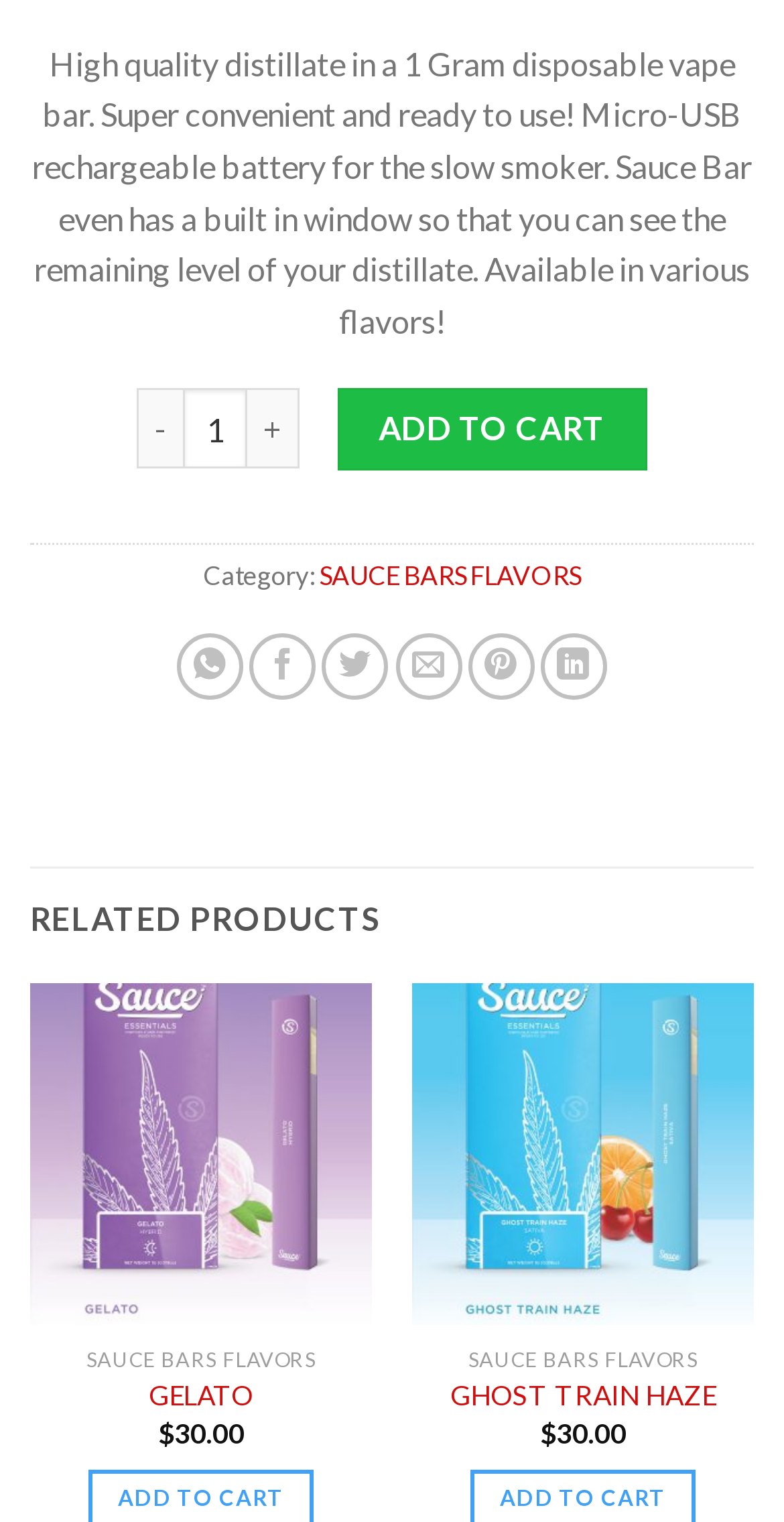Can you share the product on social media?
Based on the screenshot, respond with a single word or phrase.

Yes